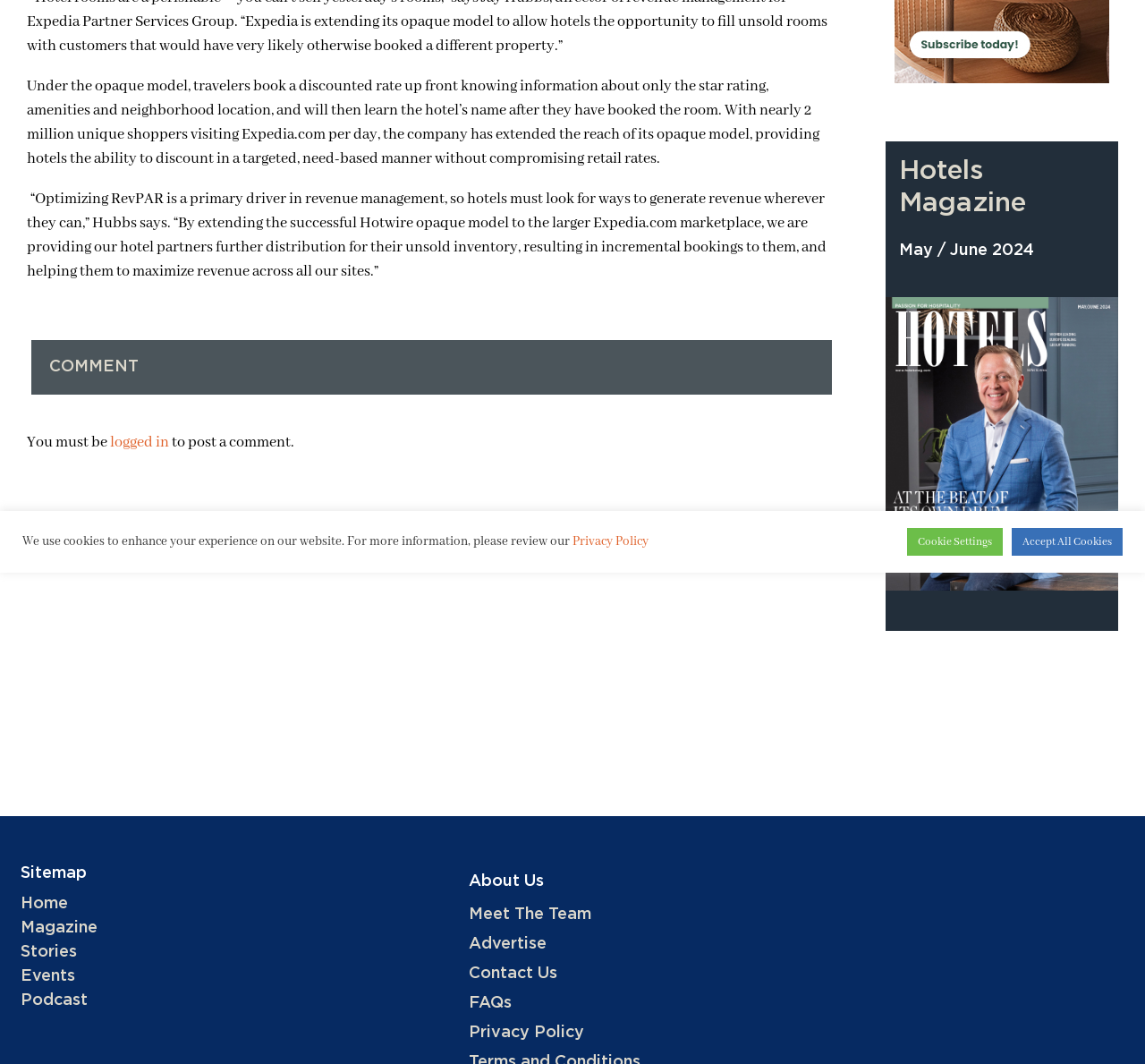Identify the bounding box for the UI element that is described as follows: "Meet The Team".

[0.409, 0.852, 0.516, 0.867]